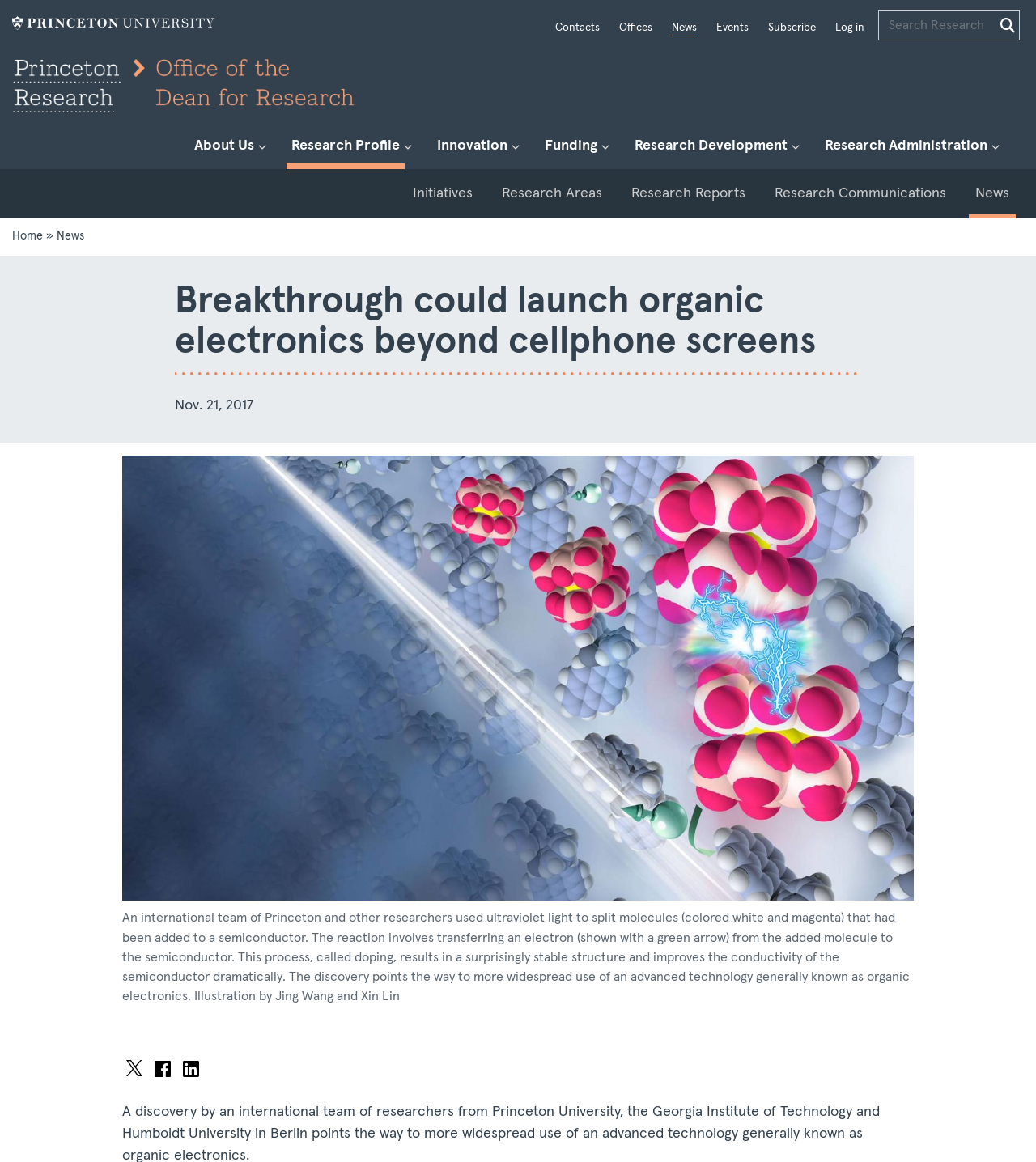Articulate a complete and detailed caption of the webpage elements.

The webpage is about a breakthrough in organic electronics, with a focus on a research achievement. At the top left, there is a link to "Princeton University" and a navigation menu with a "Home" link and an image. Below this, there is a main navigation menu with several links, including "About Us", "Research Profile", "Innovation", "Funding", and "Research Administration", each with a corresponding submenu button.

On the right side of the page, there are several links, including "Initiatives", "Research Areas", "Research Reports", "Research Communications", and "News", which is the current section. There are also links to "Contacts", "Offices", "Events", "Subscribe", and "Log in".

In the center of the page, there is a search box with a "Submit" button. Below this, there is a breadcrumb navigation menu with links to "Home" and "News". The main content of the page is an article with a heading "Breakthrough could launch organic electronics beyond cellphone screens". The article has a publication date of "Nov. 21, 2017" and features a figure with an image of molecules and a detailed caption explaining the research process.

At the bottom of the article, there are social media links to share the content on X, Facebook, and LinkedIn. Overall, the webpage is focused on presenting research news and information, with a clear navigation menu and a prominent display of the article's content.